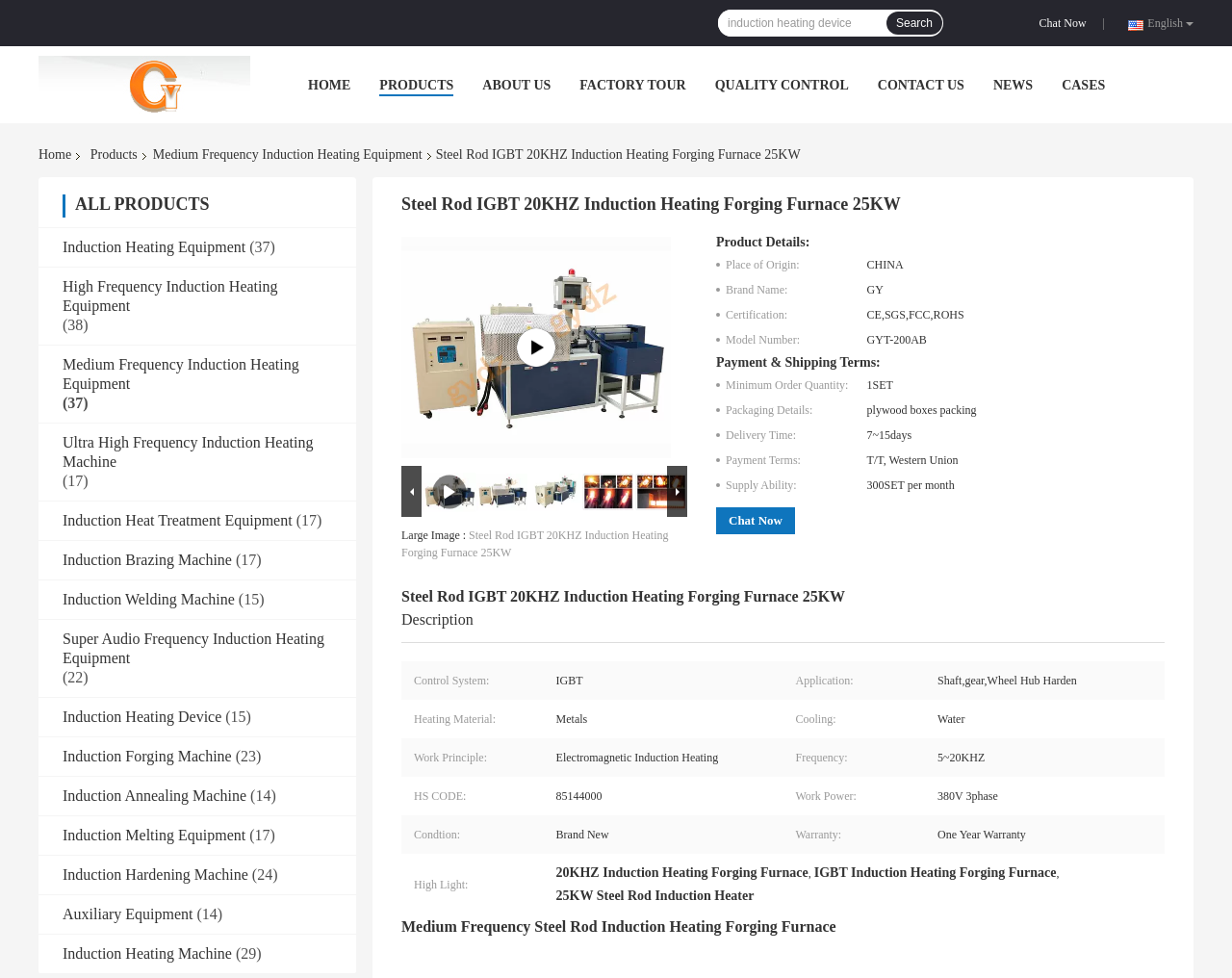Bounding box coordinates are to be given in the format (top-left x, top-left y, bottom-right x, bottom-right y). All values must be floating point numbers between 0 and 1. Provide the bounding box coordinate for the UI element described as: Induction Heat Treatment Equipment

[0.051, 0.523, 0.237, 0.54]